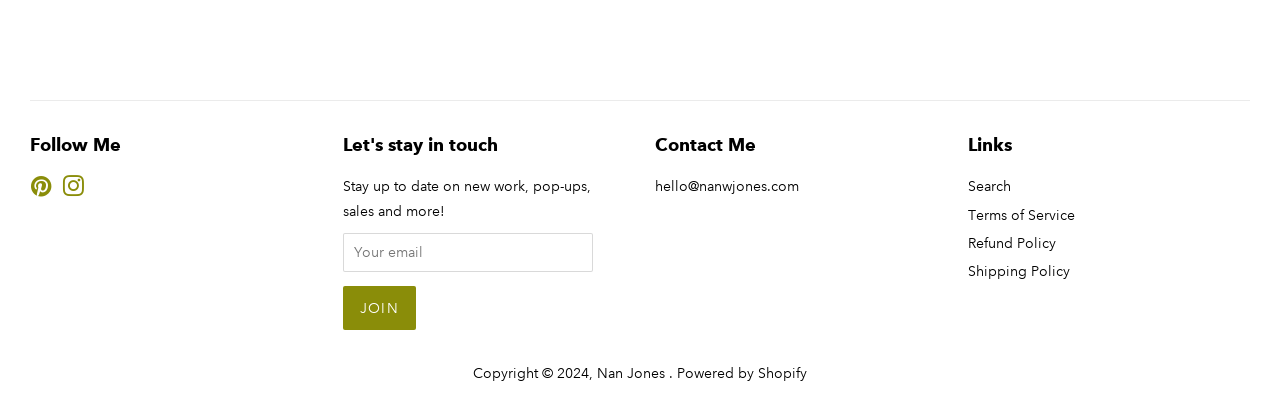Locate the bounding box coordinates of the element that needs to be clicked to carry out the instruction: "Enter your email". The coordinates should be given as four float numbers ranging from 0 to 1, i.e., [left, top, right, bottom].

[0.268, 0.561, 0.463, 0.654]